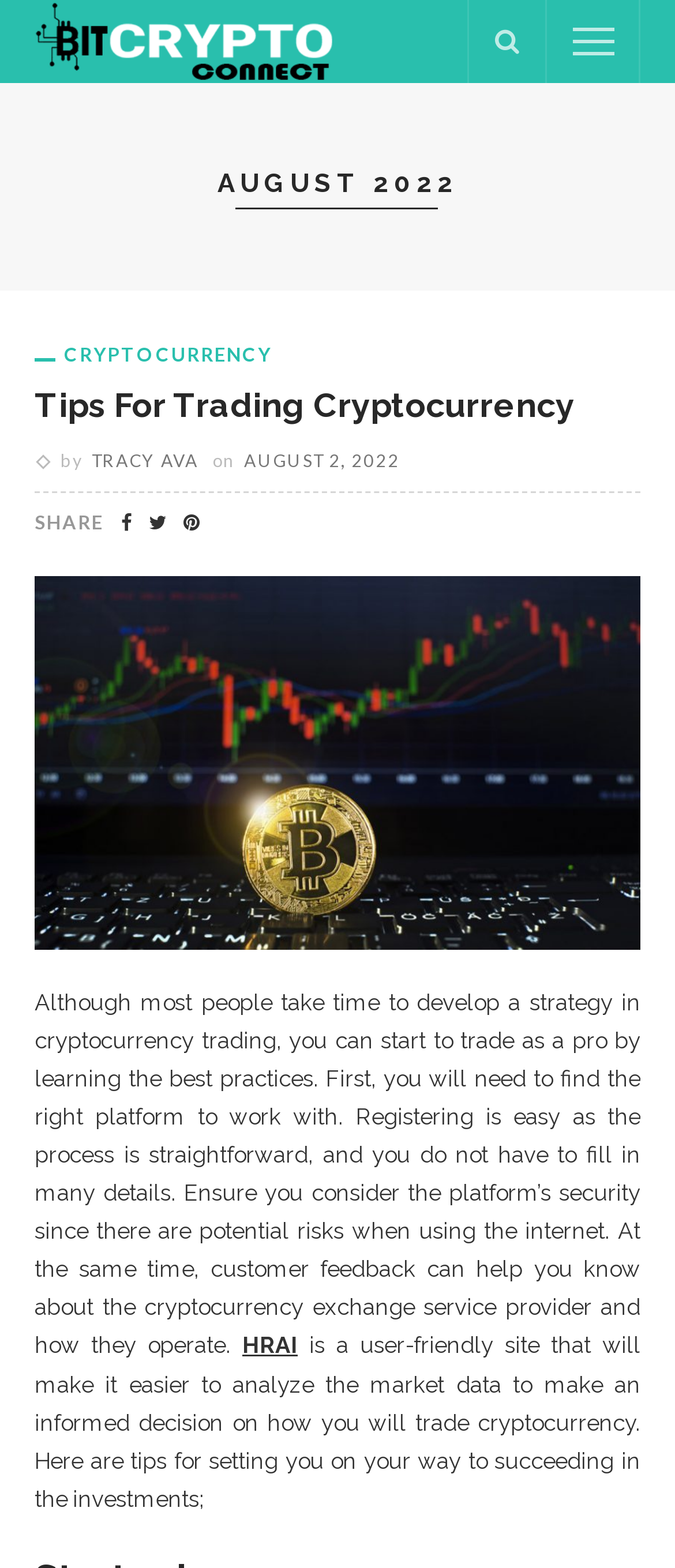Generate a thorough caption that explains the contents of the webpage.

This webpage is about cryptocurrency trading, specifically providing tips for beginners. At the top, there is a logo and a link to "Bit Crypto Connect – Cryptocurrency for Beginners" on the left, and a menu icon and a hamburger menu on the right. 

Below the top section, there is a heading "AUGUST 2022" in the middle of the page. On the left, there is a link to "CRYPTOCURRENCY" and a heading "Tips For Trading Cryptocurrency" with a link to the same title. The author's name "TRACY AVA" is mentioned, along with the date "AUGUST 2, 2022". 

There are social media sharing links, including Facebook, Twitter, and LinkedIn, below the author's information. The main content of the page is an article that provides tips for trading cryptocurrency, including finding the right platform, considering security, and analyzing market data. The article is divided into two sections, with a link to "HRAI" in the middle.